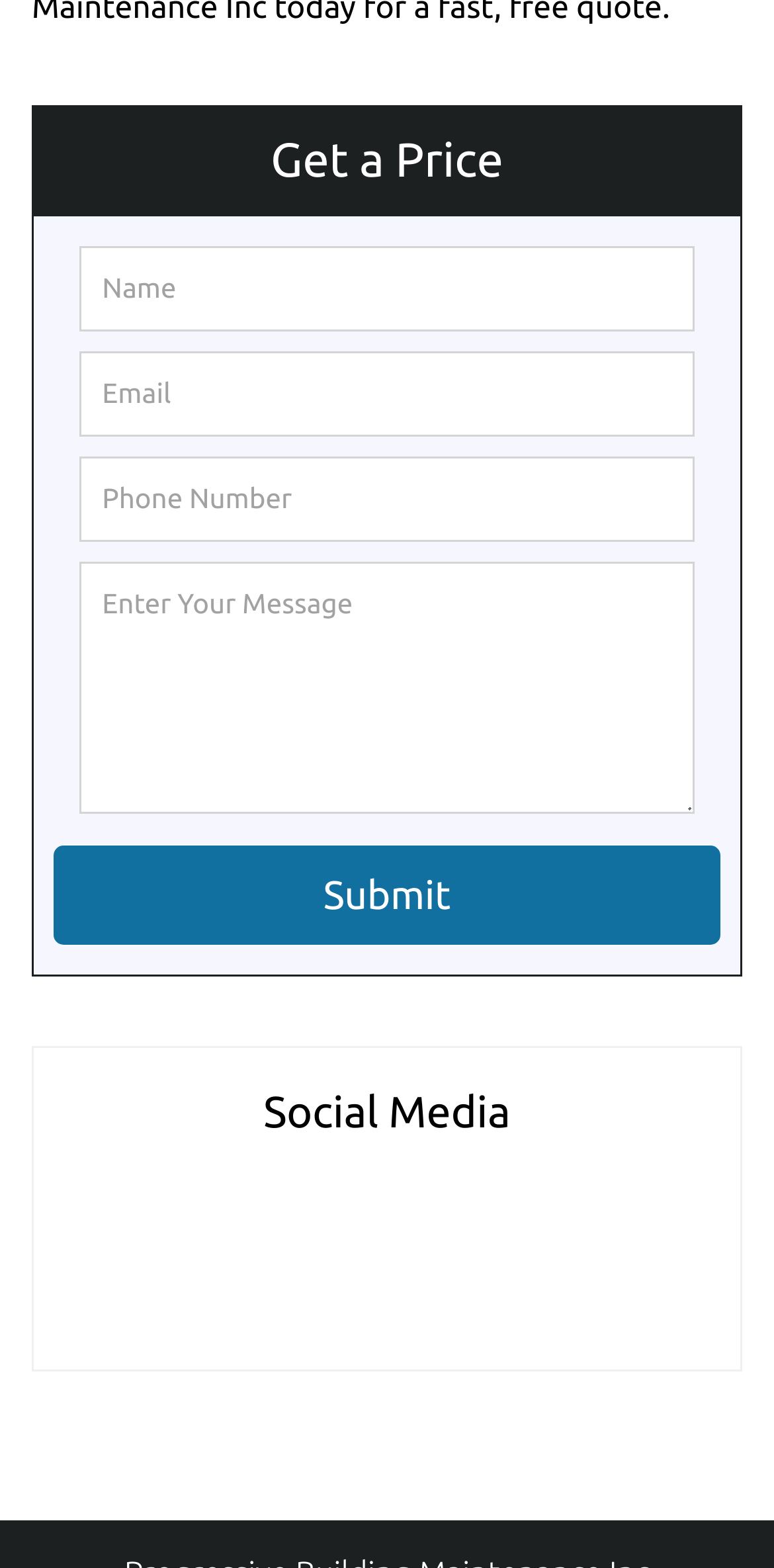How many social media platforms are listed?
Observe the image and answer the question with a one-word or short phrase response.

3